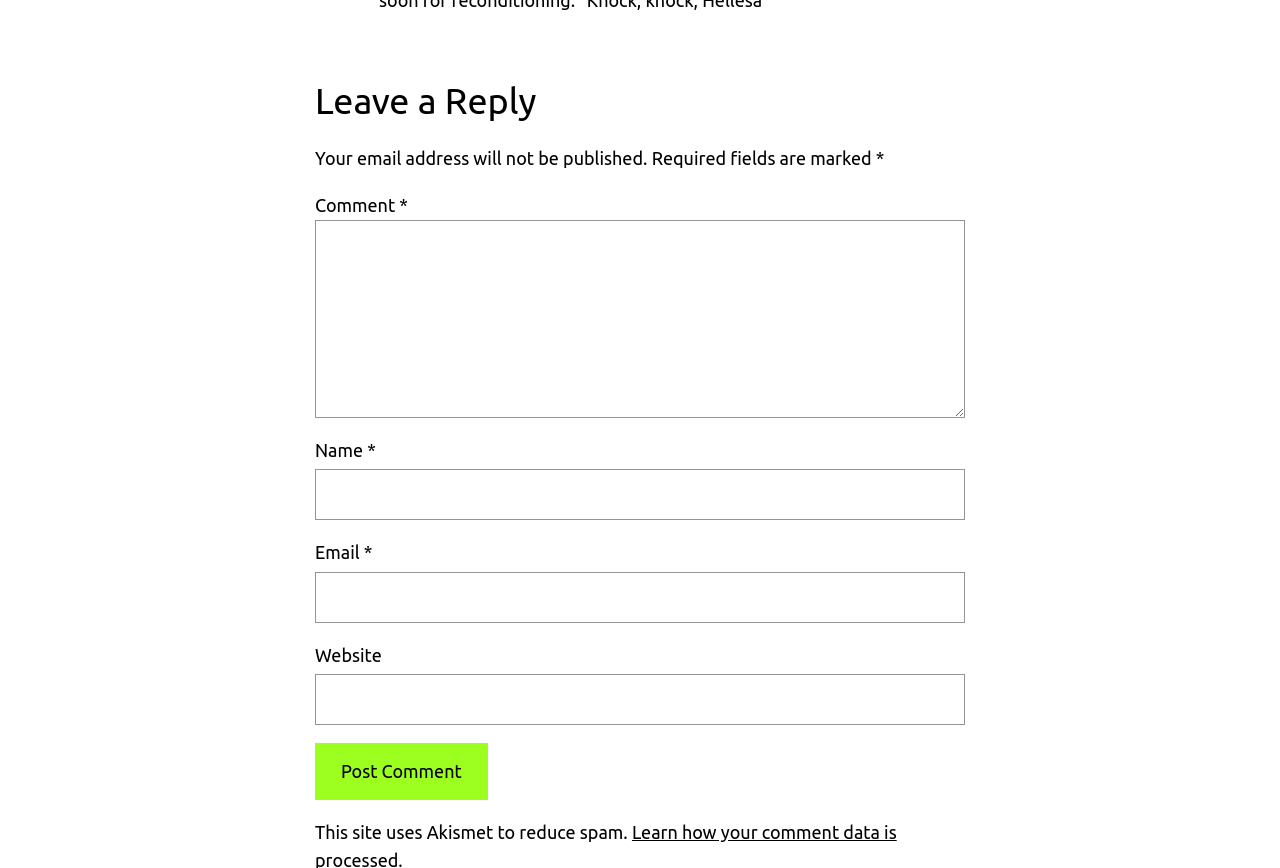Using details from the image, please answer the following question comprehensively:
What is the purpose of Akismet on this site?

The static text 'This site uses Akismet to reduce spam' suggests that Akismet is used to prevent or reduce spam comments on the website.